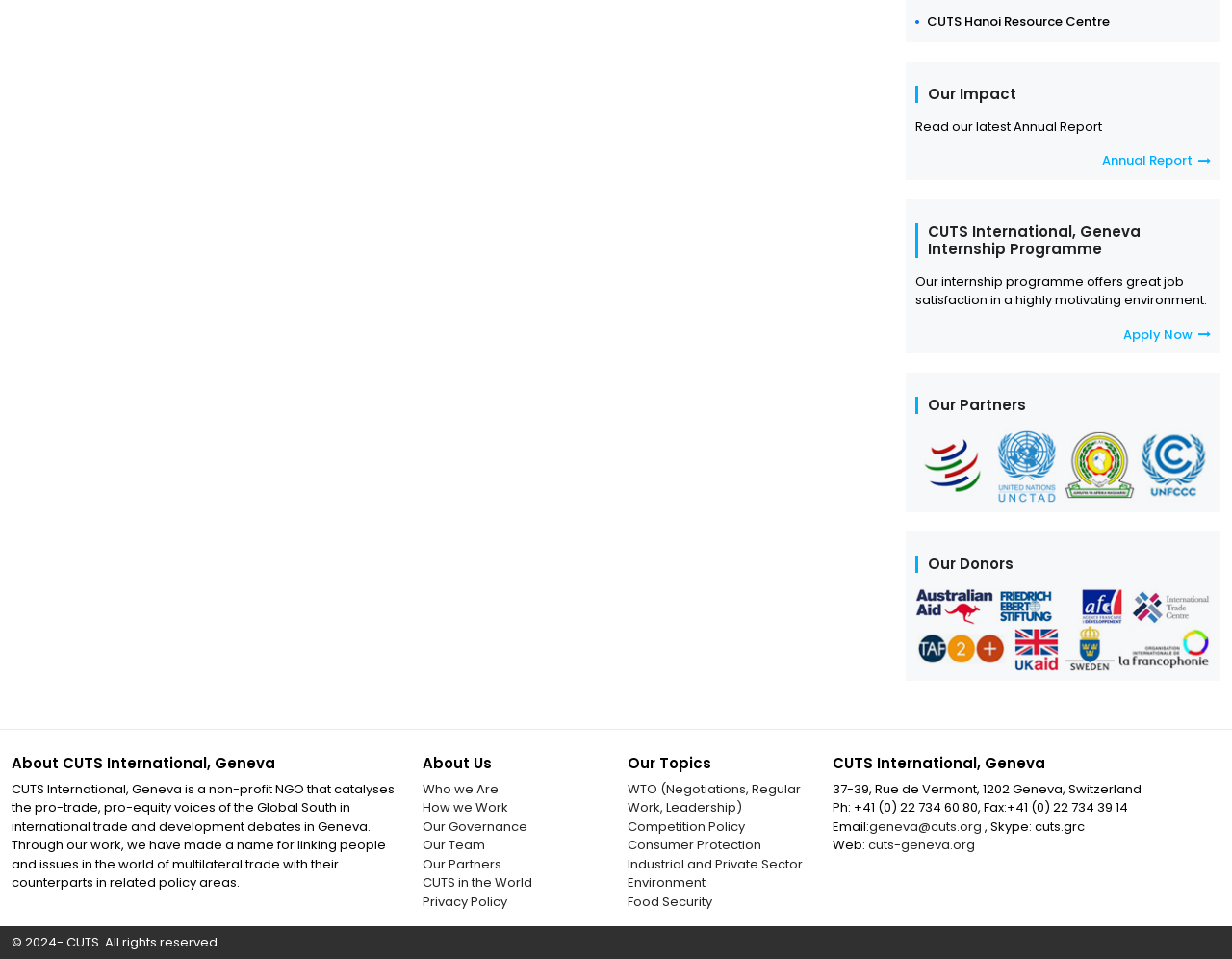What is the name of the resource centre?
Analyze the image and deliver a detailed answer to the question.

I found the answer by looking at the link element with the text 'CUTS Hanoi Resource Centre' at the top of the webpage.